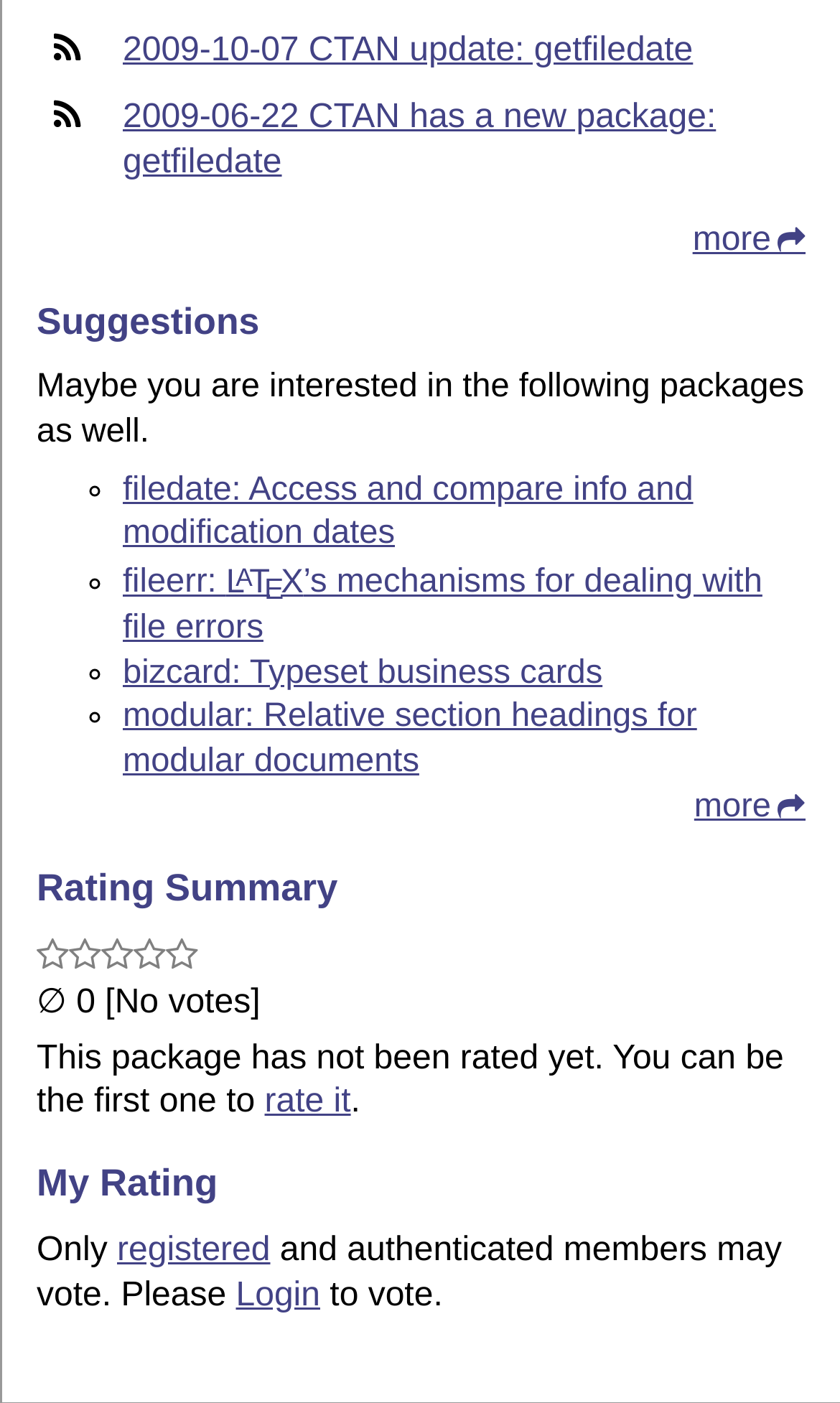What is the text of the second link in the webpage?
Based on the image, give a one-word or short phrase answer.

2009-06-22 CTAN has a new package: getfiledate